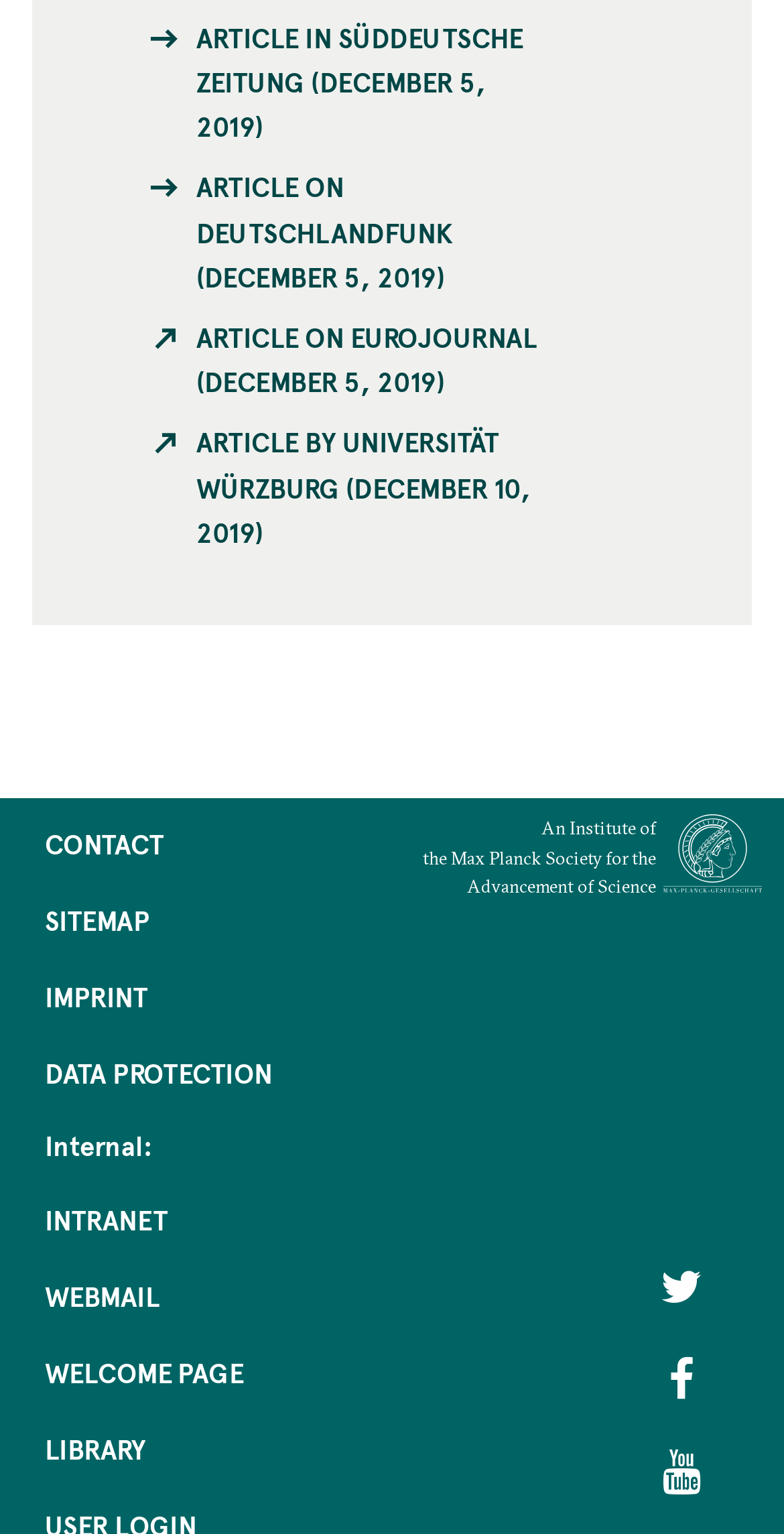Kindly provide the bounding box coordinates of the section you need to click on to fulfill the given instruction: "Read article in Süddeutsche Zeitung".

[0.193, 0.01, 0.711, 0.097]